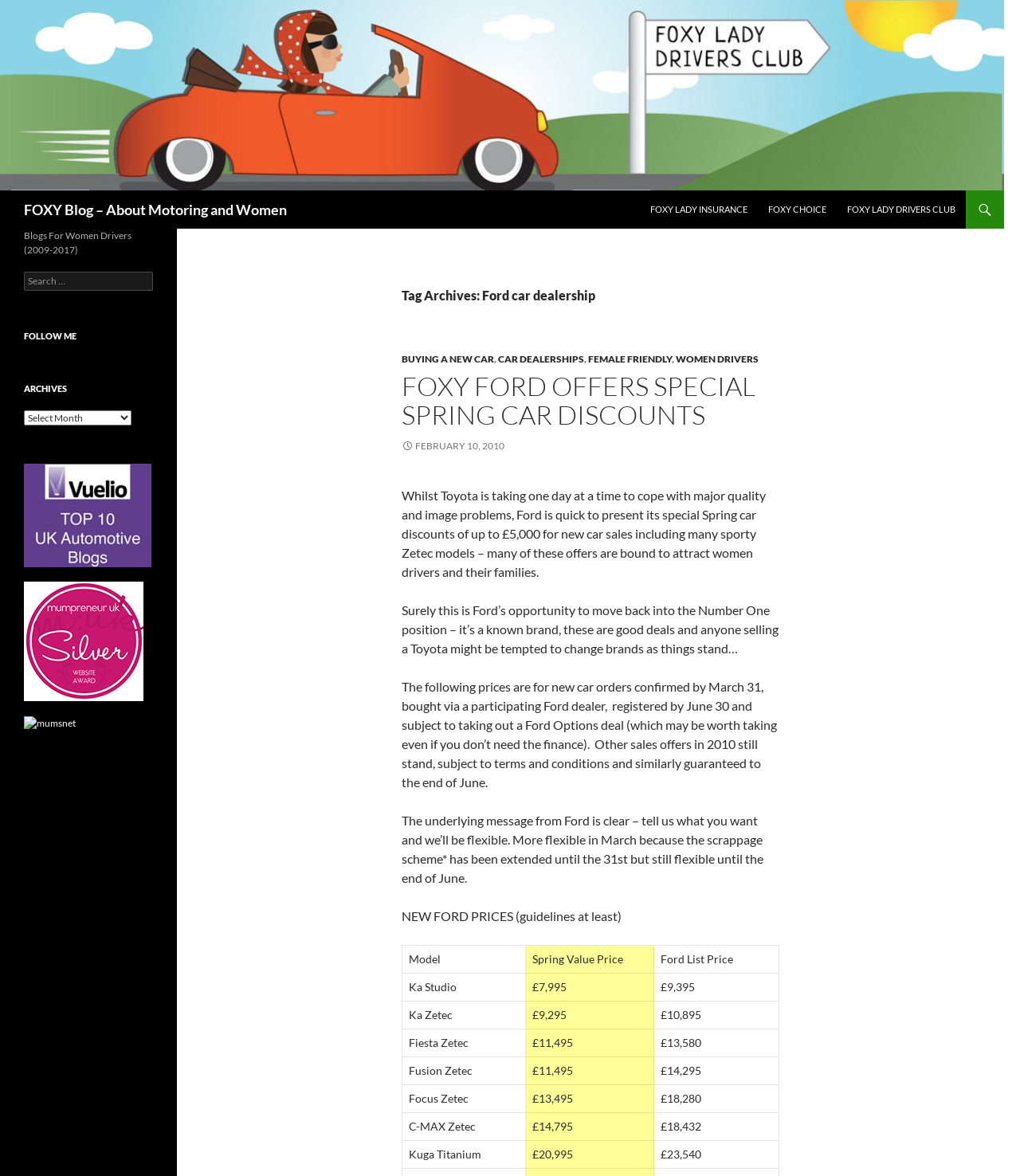What is the purpose of the search box?
Look at the image and respond with a one-word or short-phrase answer.

To search the blog